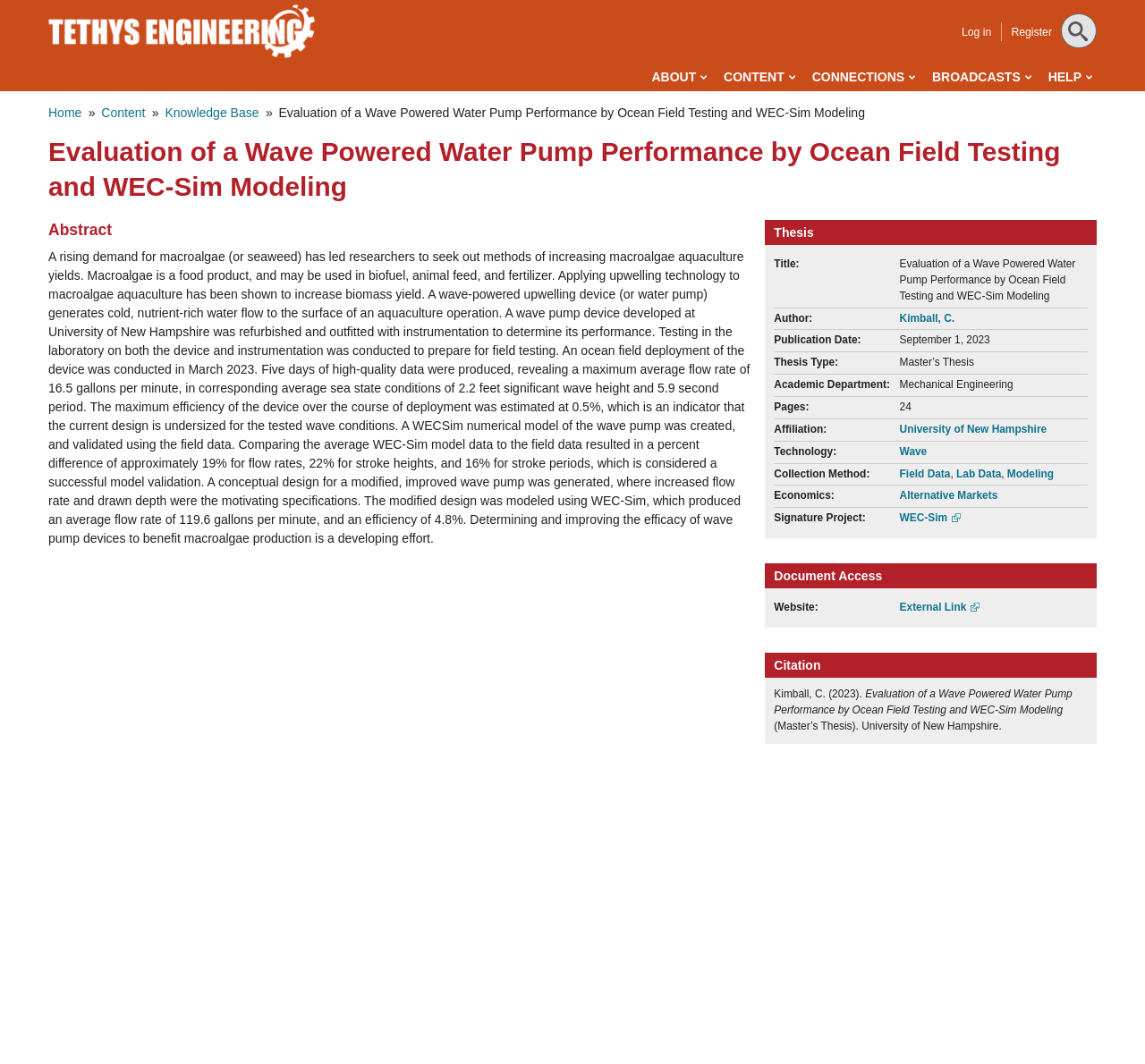Please give a concise answer to this question using a single word or phrase: 
What is the academic department of the thesis?

Mechanical Engineering